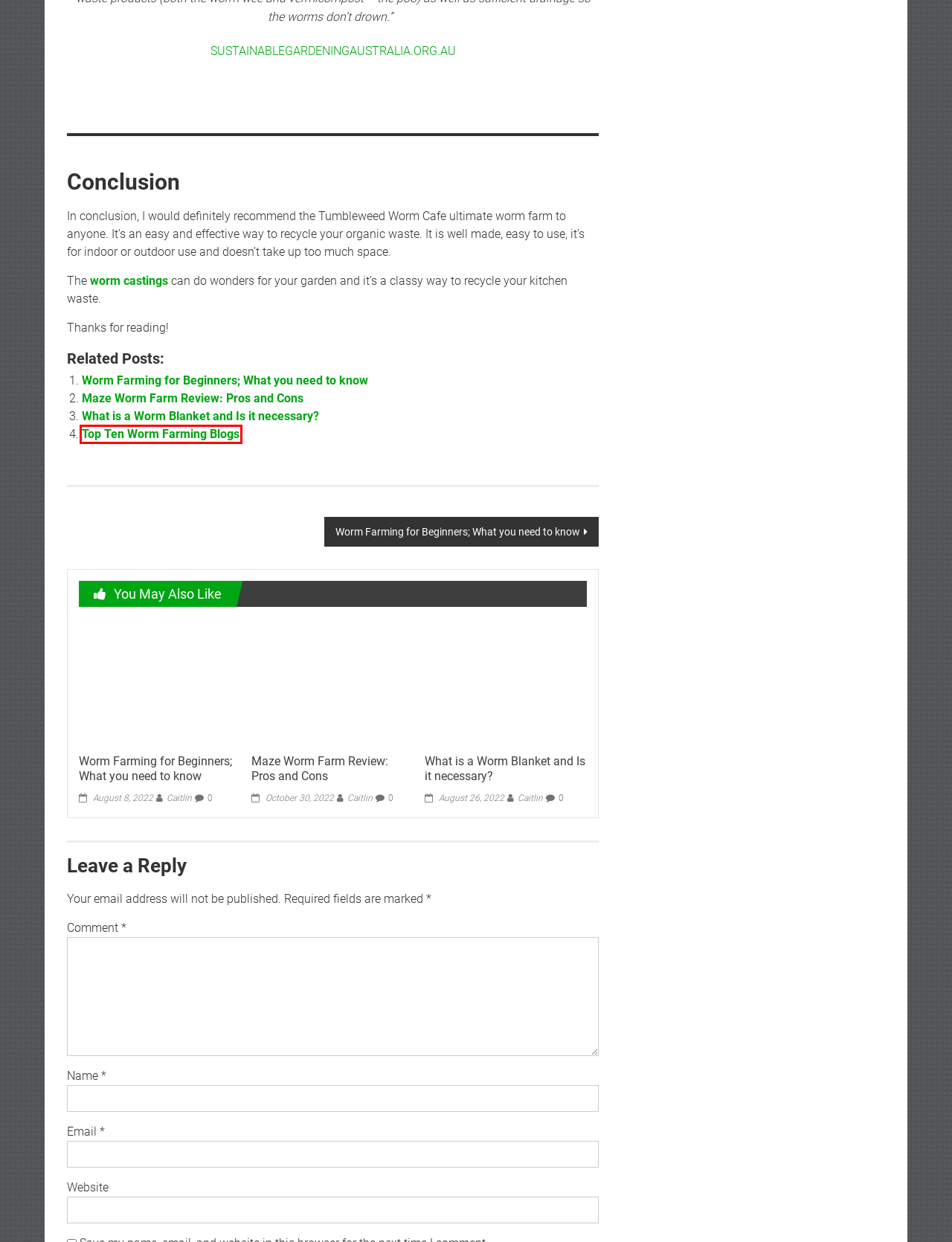Look at the screenshot of the webpage and find the element within the red bounding box. Choose the webpage description that best fits the new webpage that will appear after clicking the element. Here are the candidates:
A. Making a Worm Farm | Sustainable Gardening Australia
B. Top Ten Worm Farming Blogs | iWormFarm
C. Contact the iWormFarm team | iWormFarm
D. What is a Worm Blanket and Is it necessary? | iWormFarm
E. Make compost and worm tea | Sustainable Gardening Australia
F. About the leading worm farm resource | iWormFarm
G. Worm Farming for Beginners; What you need to know
H. Maze Worm Farm Review: Pros and Cons | iWormFarm

B